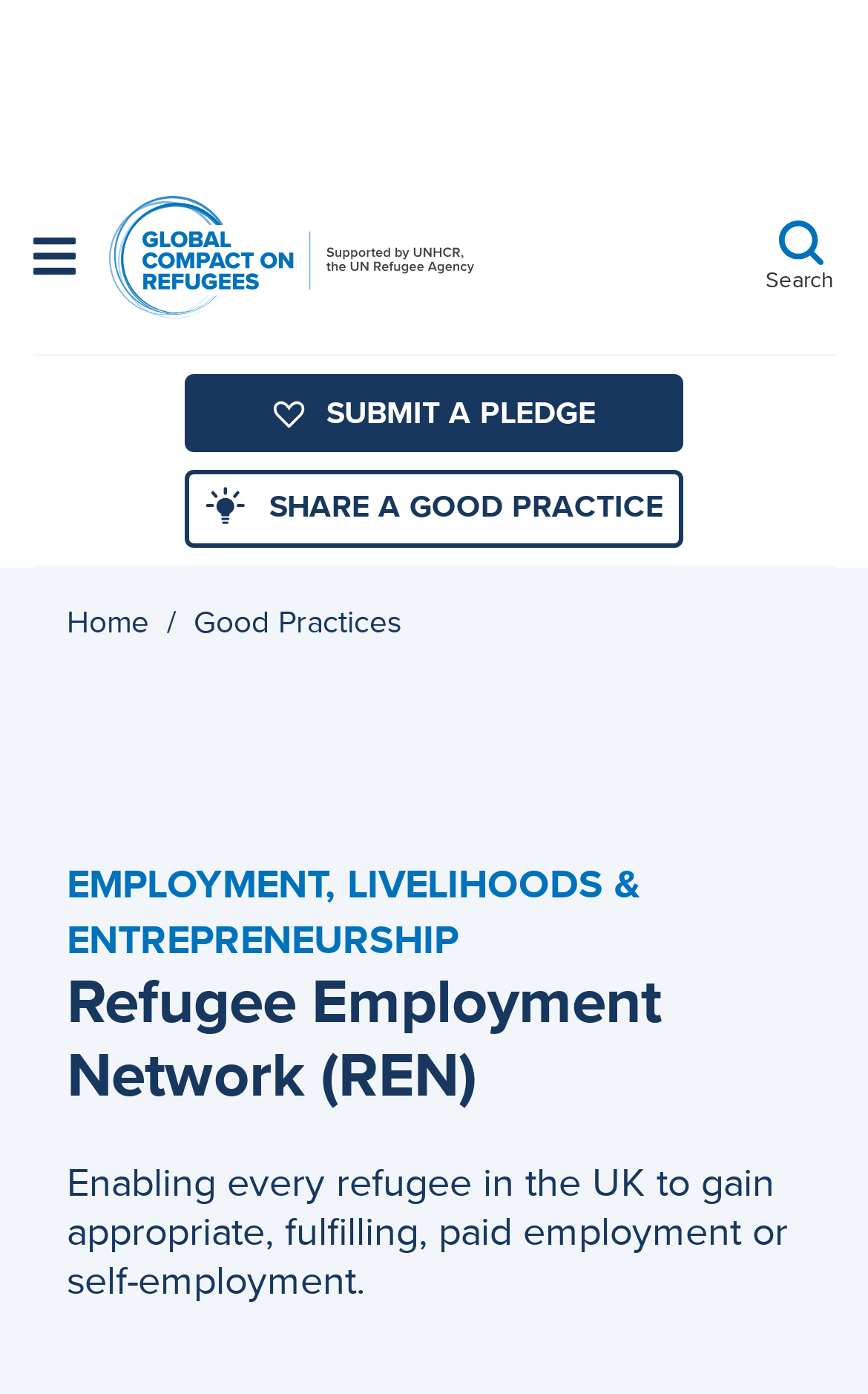Determine the bounding box coordinates of the clickable region to execute the instruction: "Submit a pledge". The coordinates should be four float numbers between 0 and 1, denoted as [left, top, right, bottom].

[0.213, 0.269, 0.787, 0.324]